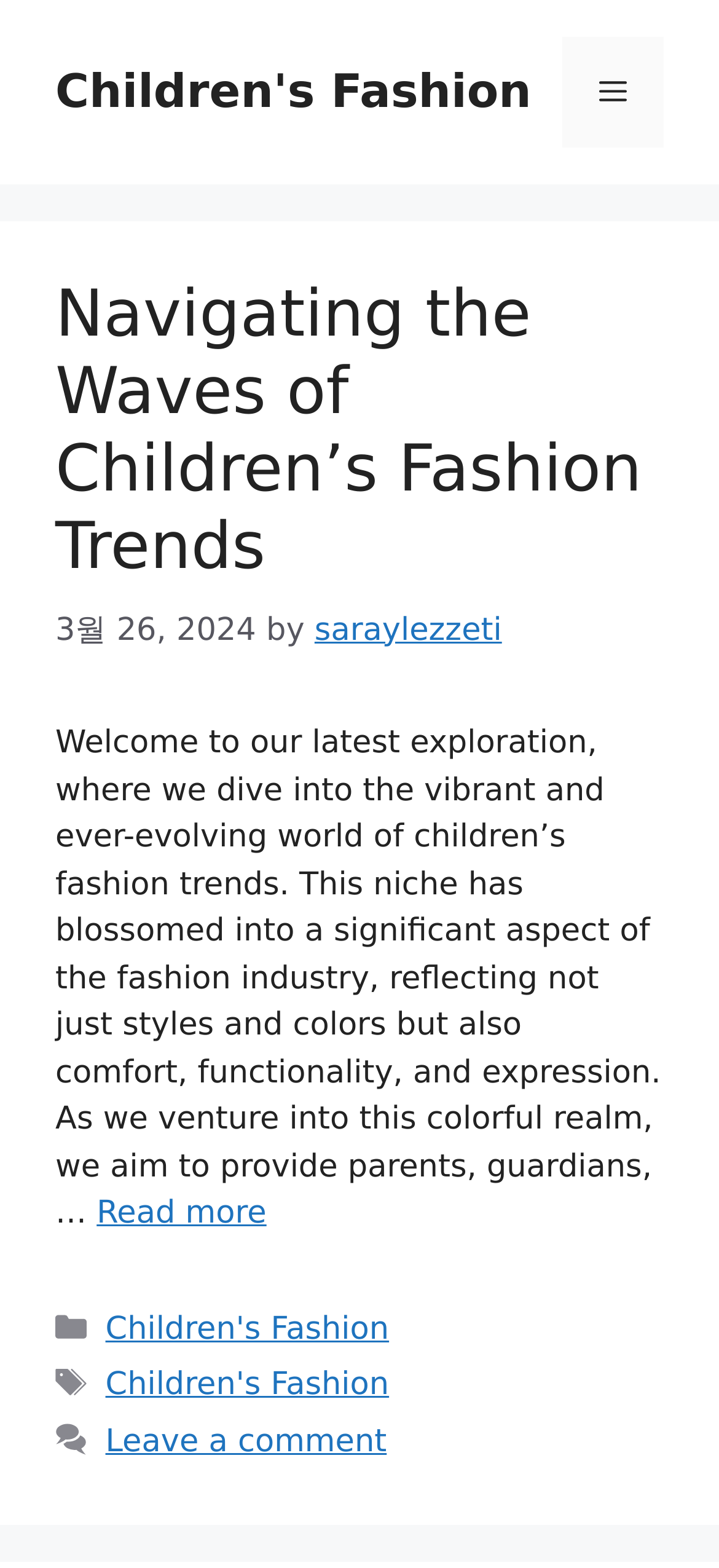Show the bounding box coordinates of the element that should be clicked to complete the task: "Leave a comment".

[0.147, 0.908, 0.538, 0.931]